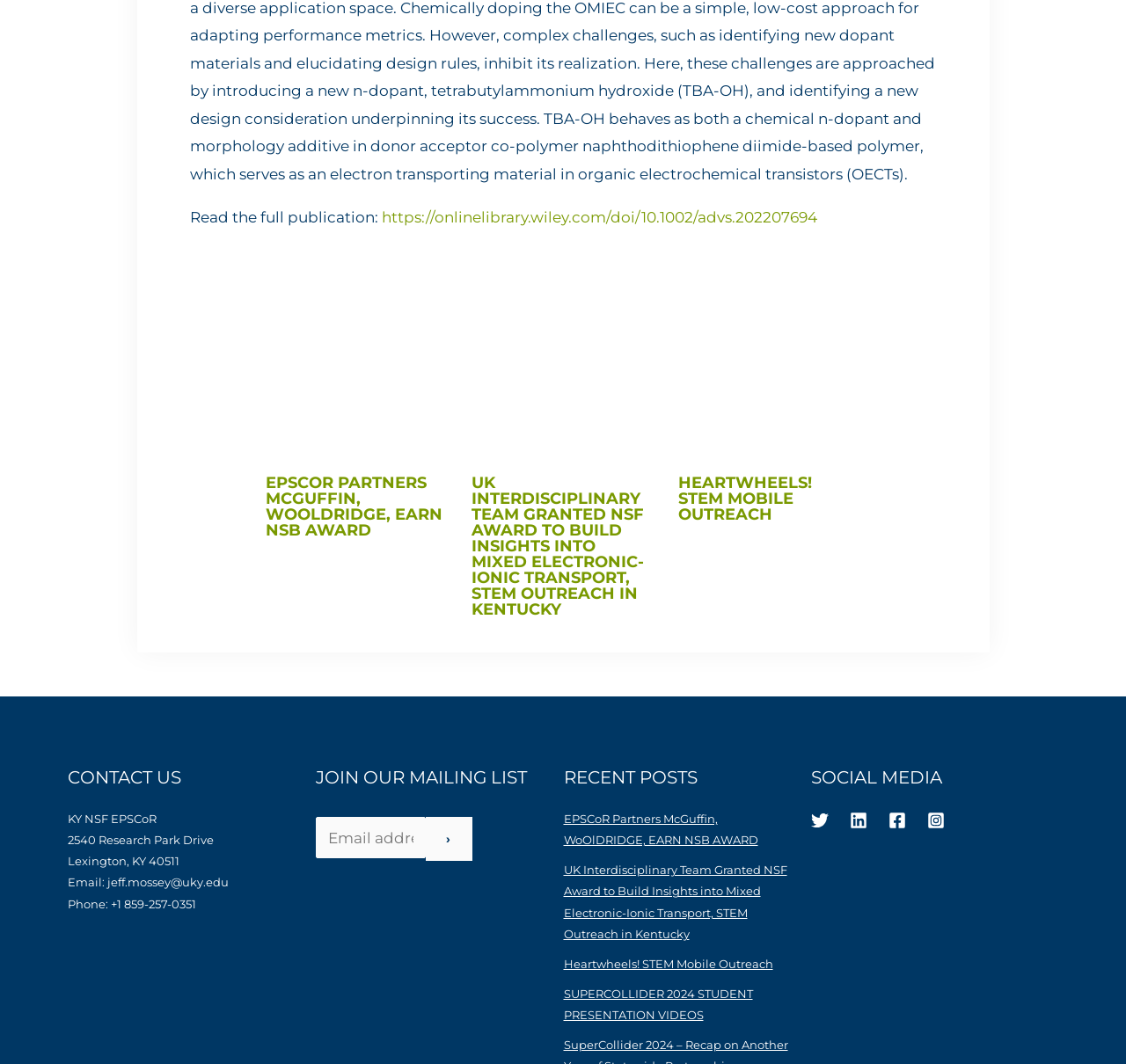Please identify the coordinates of the bounding box for the clickable region that will accomplish this instruction: "View recent post EPSCoR Partners McGuffin, WoOlDRIDGE, EARN NSB AWARD".

[0.5, 0.763, 0.673, 0.796]